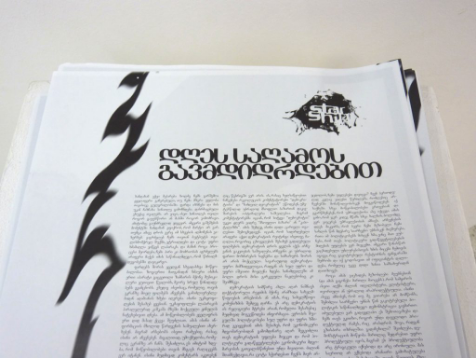Utilize the details in the image to thoroughly answer the following question: What is the theme suggested by the title?

The title features the word 'Star' prominently, which implies a theme related to creativity or media relevance, possibly indicating that the magazine focuses on artistic or entertainment-related content.